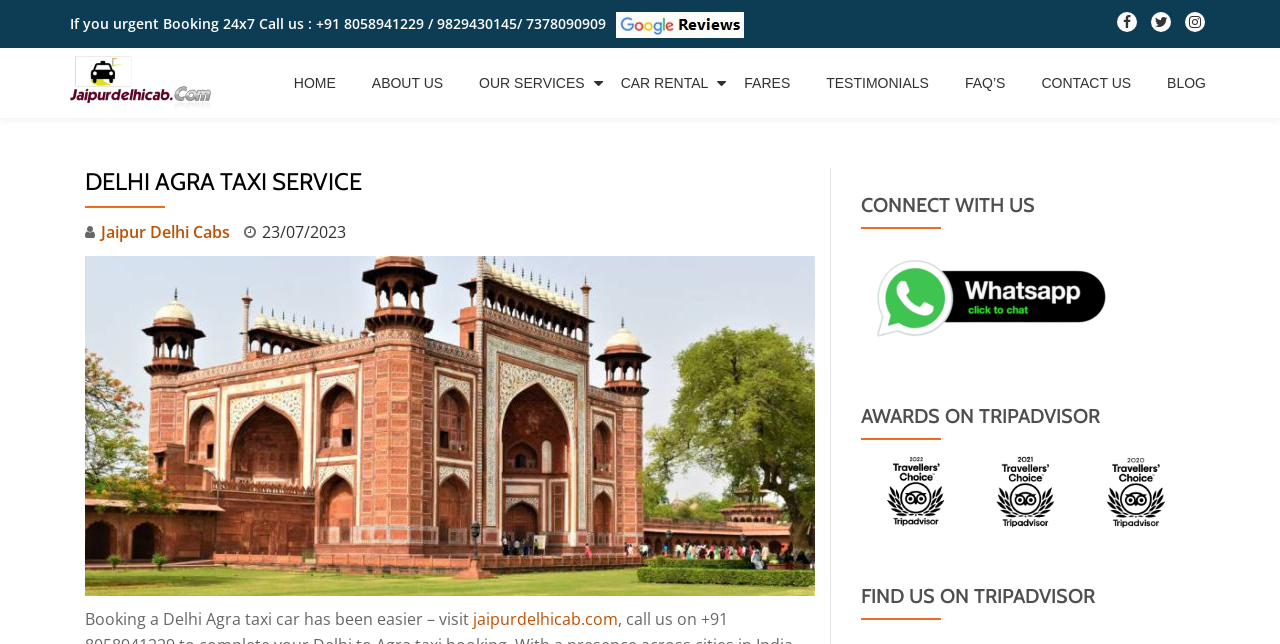Identify the bounding box coordinates of the clickable region necessary to fulfill the following instruction: "Call the phone number for urgent booking". The bounding box coordinates should be four float numbers between 0 and 1, i.e., [left, top, right, bottom].

[0.247, 0.022, 0.473, 0.051]